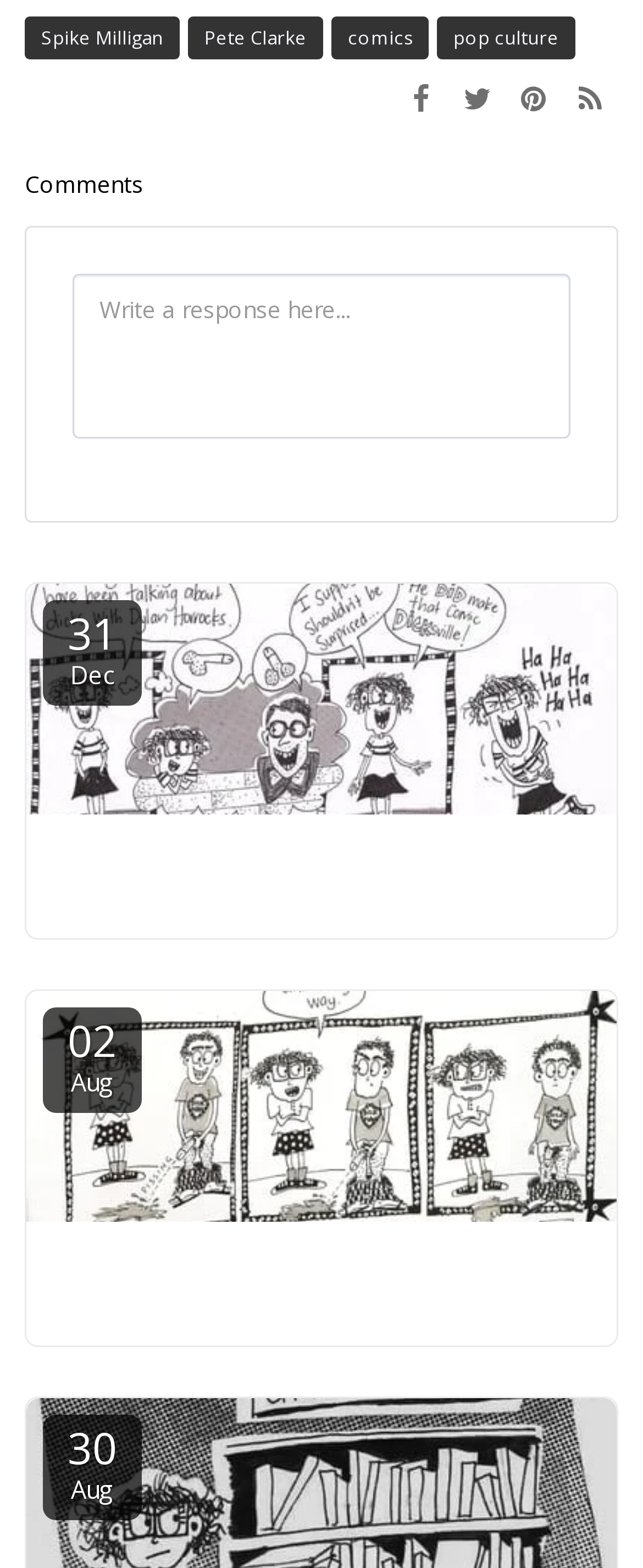Bounding box coordinates are specified in the format (top-left x, top-left y, bottom-right x, bottom-right y). All values are floating point numbers bounded between 0 and 1. Please provide the bounding box coordinate of the region this sentence describes: name="comment_message" placeholder="Write a response here..."

[0.113, 0.175, 0.887, 0.28]